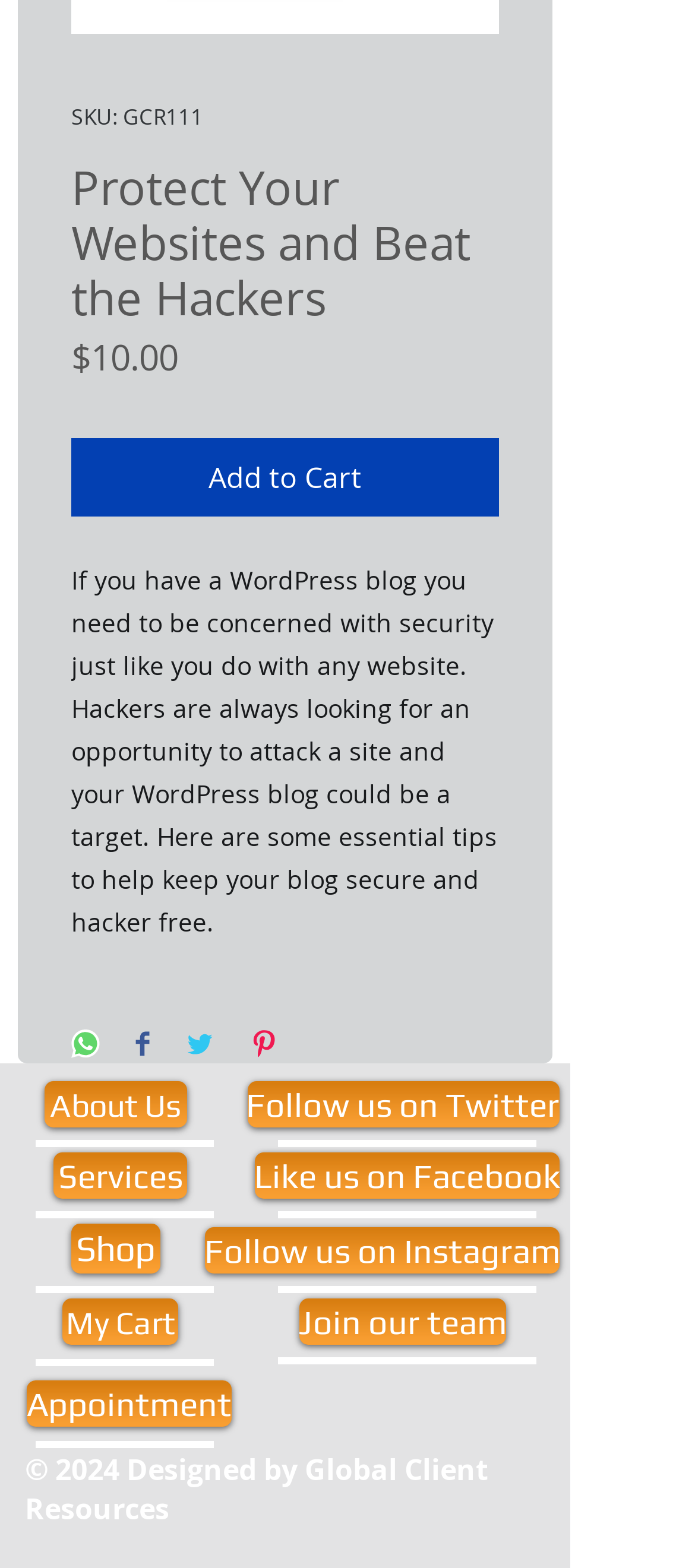Can you provide the bounding box coordinates for the element that should be clicked to implement the instruction: "Share on WhatsApp"?

[0.103, 0.657, 0.144, 0.679]